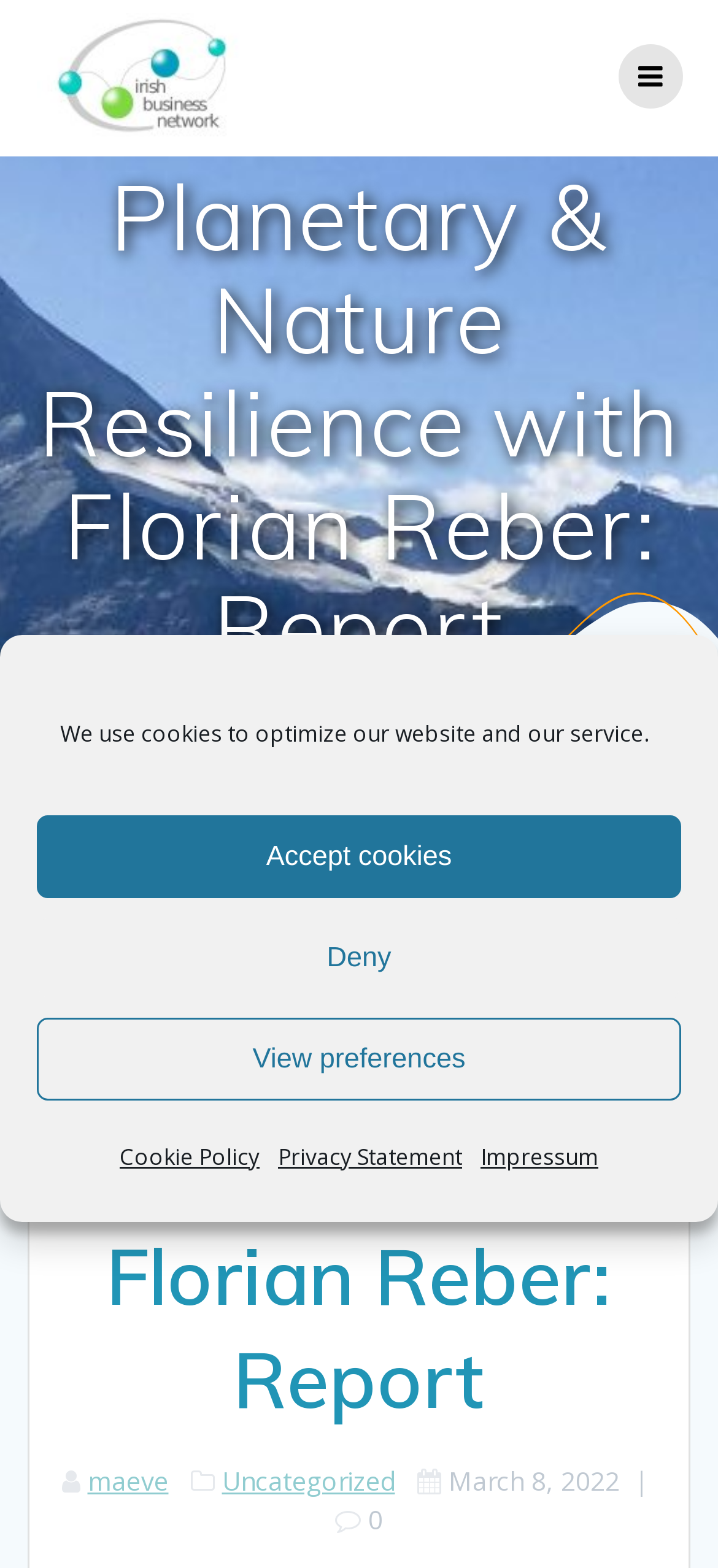Generate a thorough explanation of the webpage's elements.

The webpage appears to be a report or article page, with a focus on a talk by Florian Reber on Planetary and Nature Resilience. 

At the top of the page, there is a dialog box for managing cookie consent, which contains a message about using cookies to optimize the website and service. Below this message, there are three buttons: "Accept cookies", "Deny", and "View preferences". Additionally, there are three links to "Cookie Policy", "Privacy Statement", and "Impressum" at the bottom of this dialog box.

Above the dialog box, there is a link to "Irish Business Network Switzerland" accompanied by an image of the same name, positioned at the top-left corner of the page. 

On the top-right corner, there is a link with a icon, possibly a social media link or a navigation button.

The main content of the page is headed by two identical headings, "Planetary & Nature Resilience with Florian Reber: Report", one positioned at the top-center and the other at the bottom-center of the page.

At the bottom of the page, there are links to the author "maeve" and a category "Uncategorized", as well as a date "March 8, 2022".